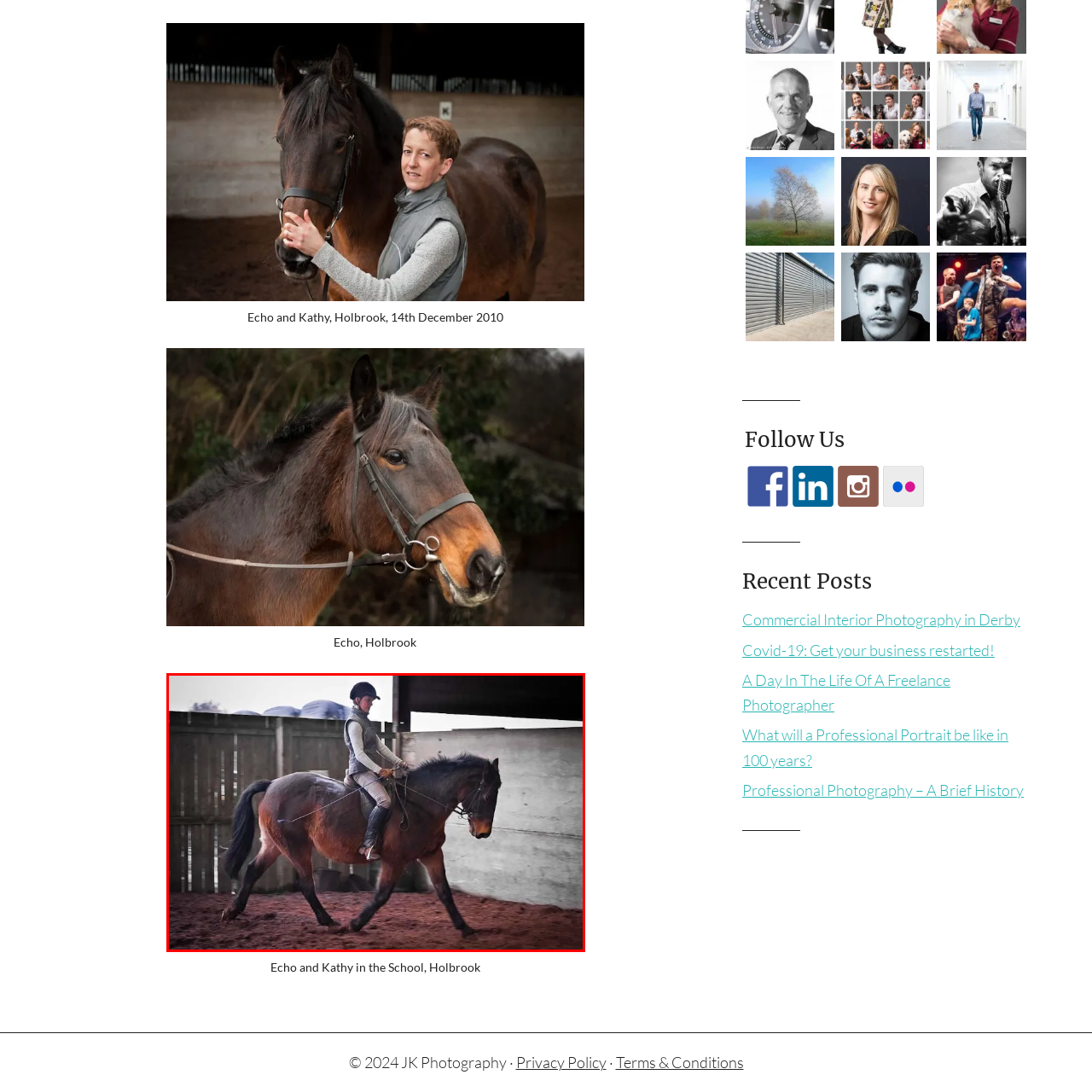Direct your attention to the image within the red bounding box and respond with a detailed answer to the following question, using the image as your reference: What is the rider wearing?

The caption states that the rider is dressed in 'equestrian attire, including a fitted jacket and riding boots', which suggests that the rider is wearing a specific type of clothing associated with horse riding.